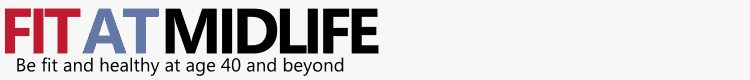Create an extensive and detailed description of the image.

The image features the logo and tagline for "Fit at Midlife," a platform focused on promoting health and fitness for individuals aged 40 and beyond. The logo showcases the words "FIT" and "MID" in bold, vibrant lettering, emphasizing the message of maintaining fitness and well-being during midlife and later stages. The tagline, "Be fit and healthy at age 40 and beyond," reinforces the site's mission, encouraging visitors to embrace a healthy lifestyle and navigate fitness challenges specific to midlife. This combination of visual elements effectively communicates an empowering message aimed at fostering a community of health-conscious individuals.